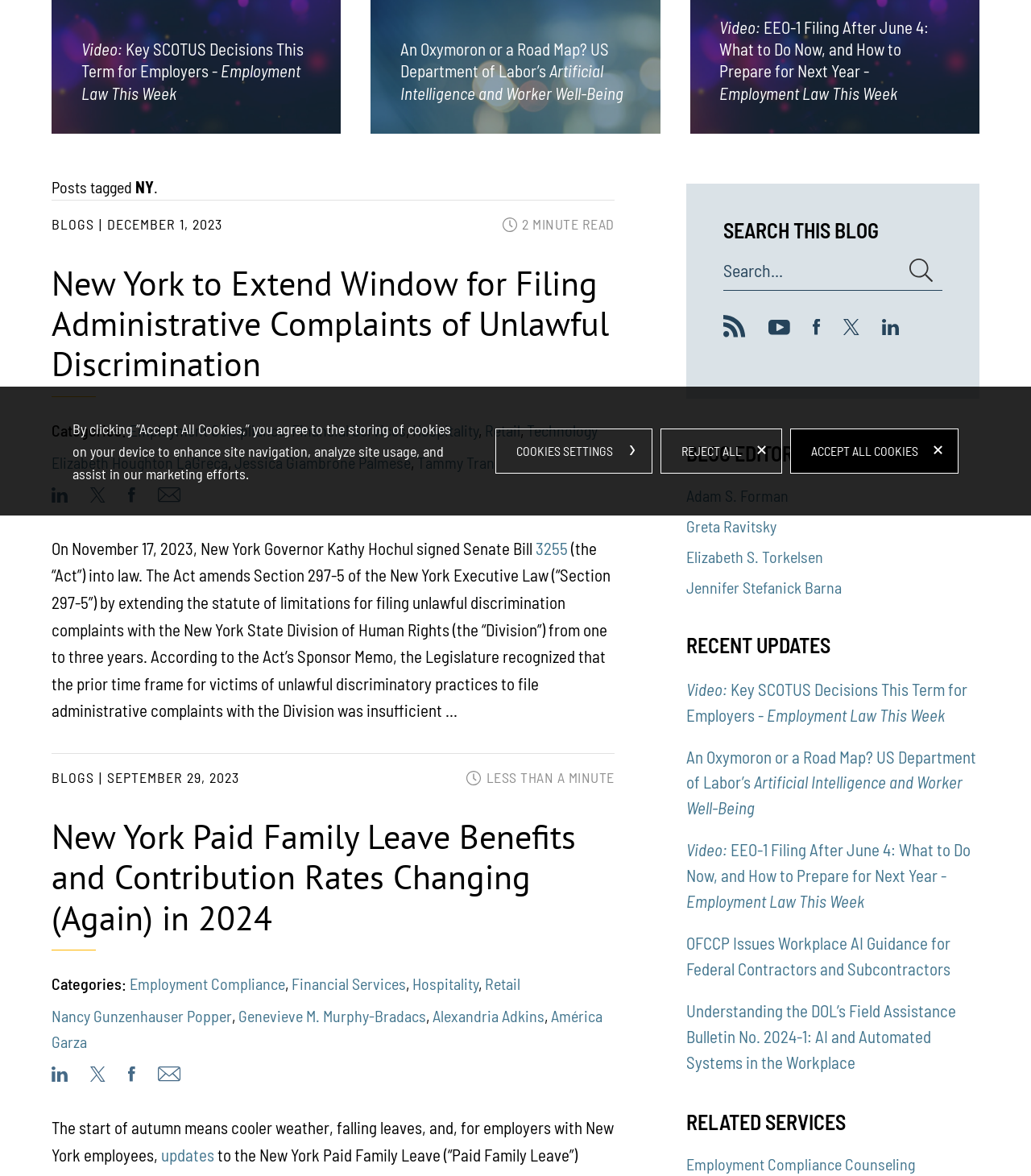Identify the bounding box for the UI element that is described as follows: "Employment Compliance Counseling".

[0.665, 0.981, 0.887, 0.998]